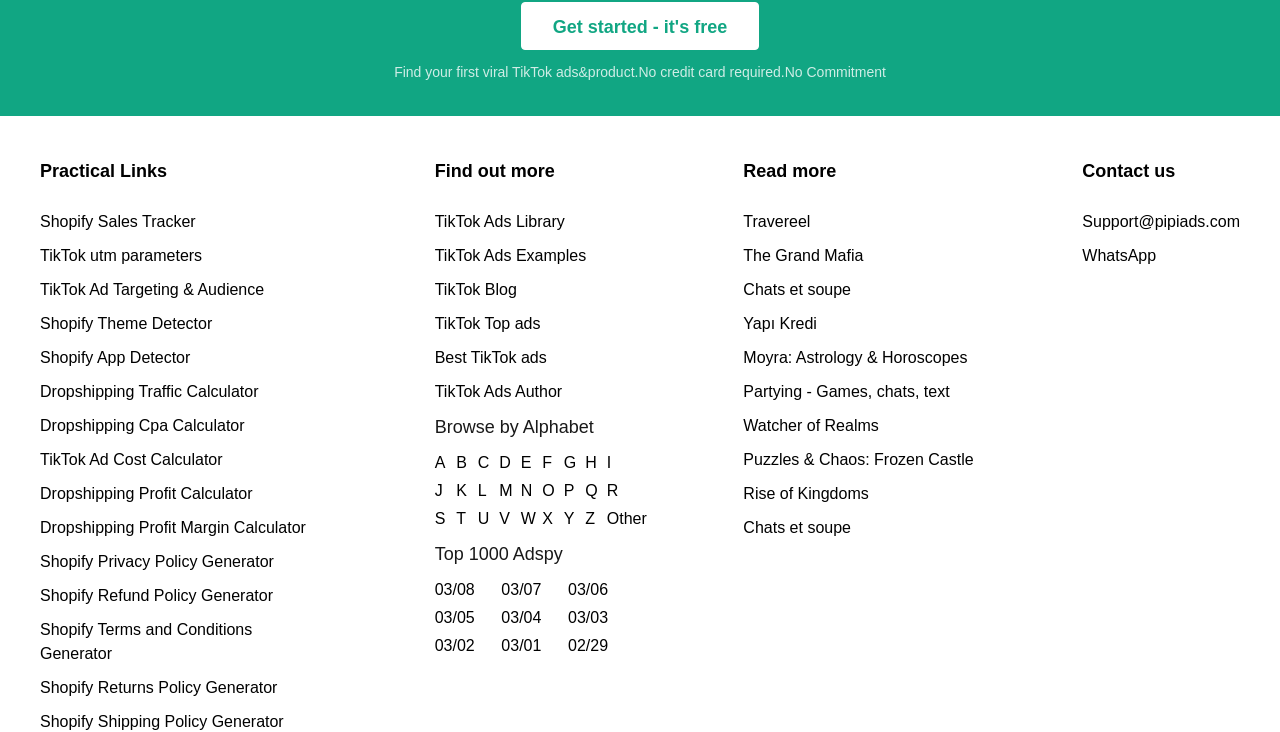Please specify the bounding box coordinates in the format (top-left x, top-left y, bottom-right x, bottom-right y), with all values as floating point numbers between 0 and 1. Identify the bounding box of the UI element described by: Chats et soupe

[0.581, 0.38, 0.665, 0.418]